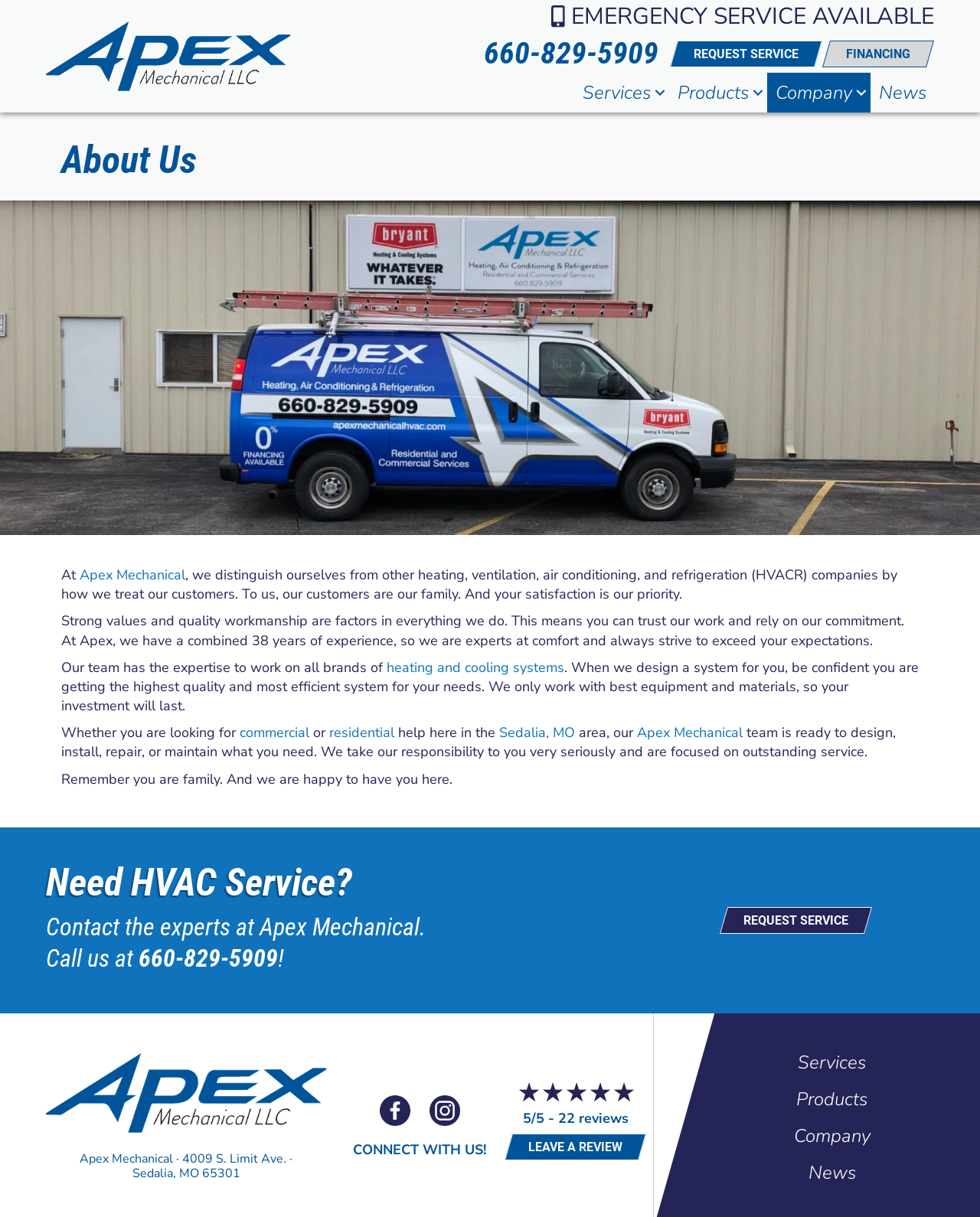Given the content of the image, can you provide a detailed answer to the question?
What is the company's priority?

I found this information by reading the static text in the 'About Us' section, which states that 'your satisfaction is our priority'.